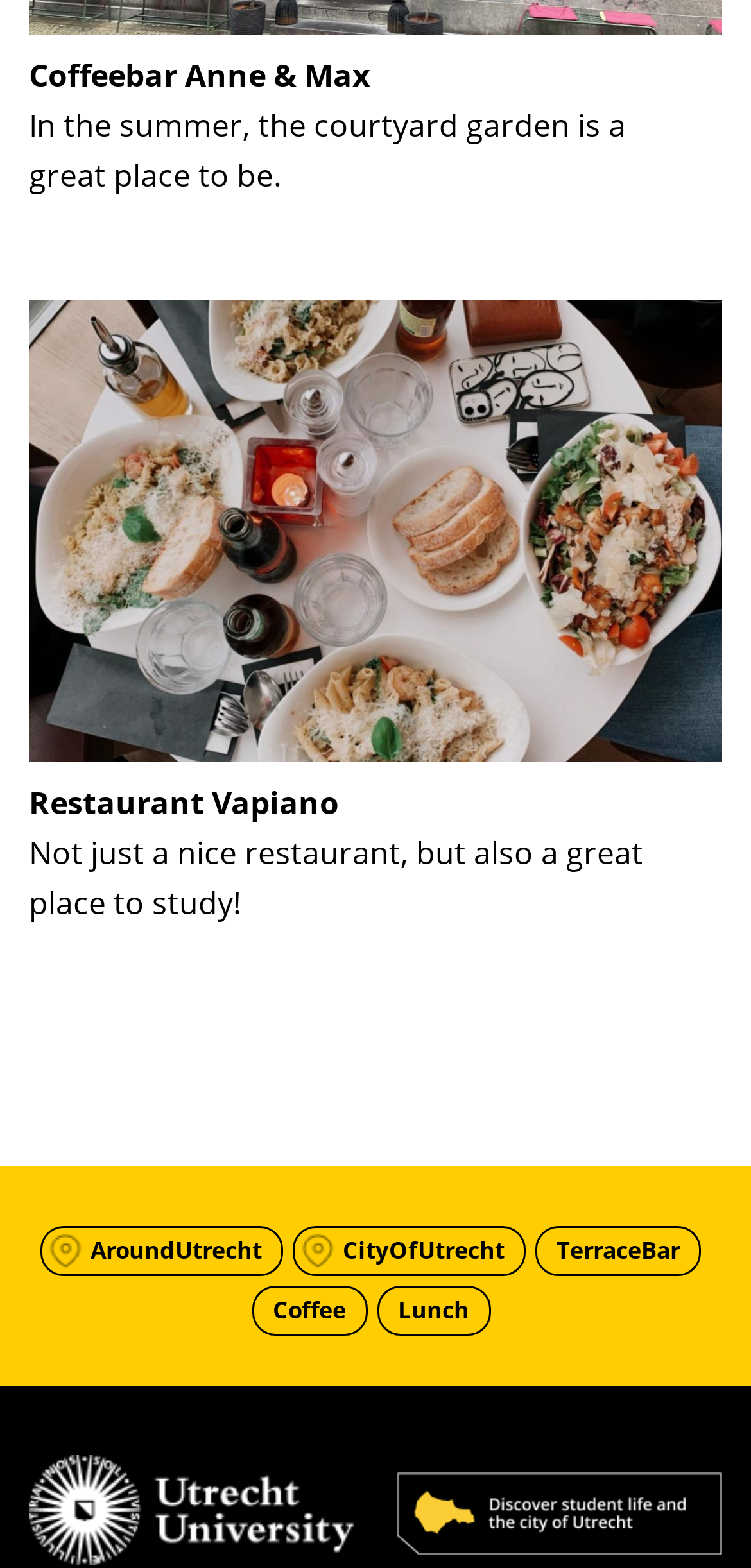What is the topic of the text above the image?
Based on the screenshot, provide your answer in one word or phrase.

Courtyard garden